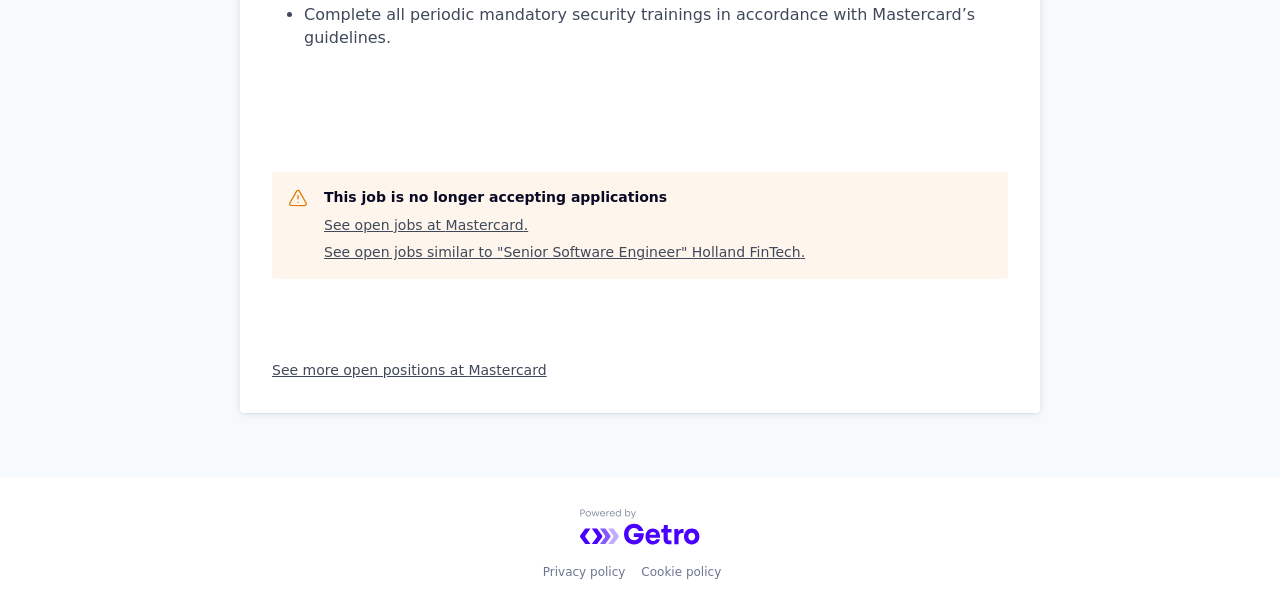Provide the bounding box coordinates for the specified HTML element described in this description: "See open jobs at Mastercard.". The coordinates should be four float numbers ranging from 0 to 1, in the format [left, top, right, bottom].

[0.253, 0.351, 0.629, 0.383]